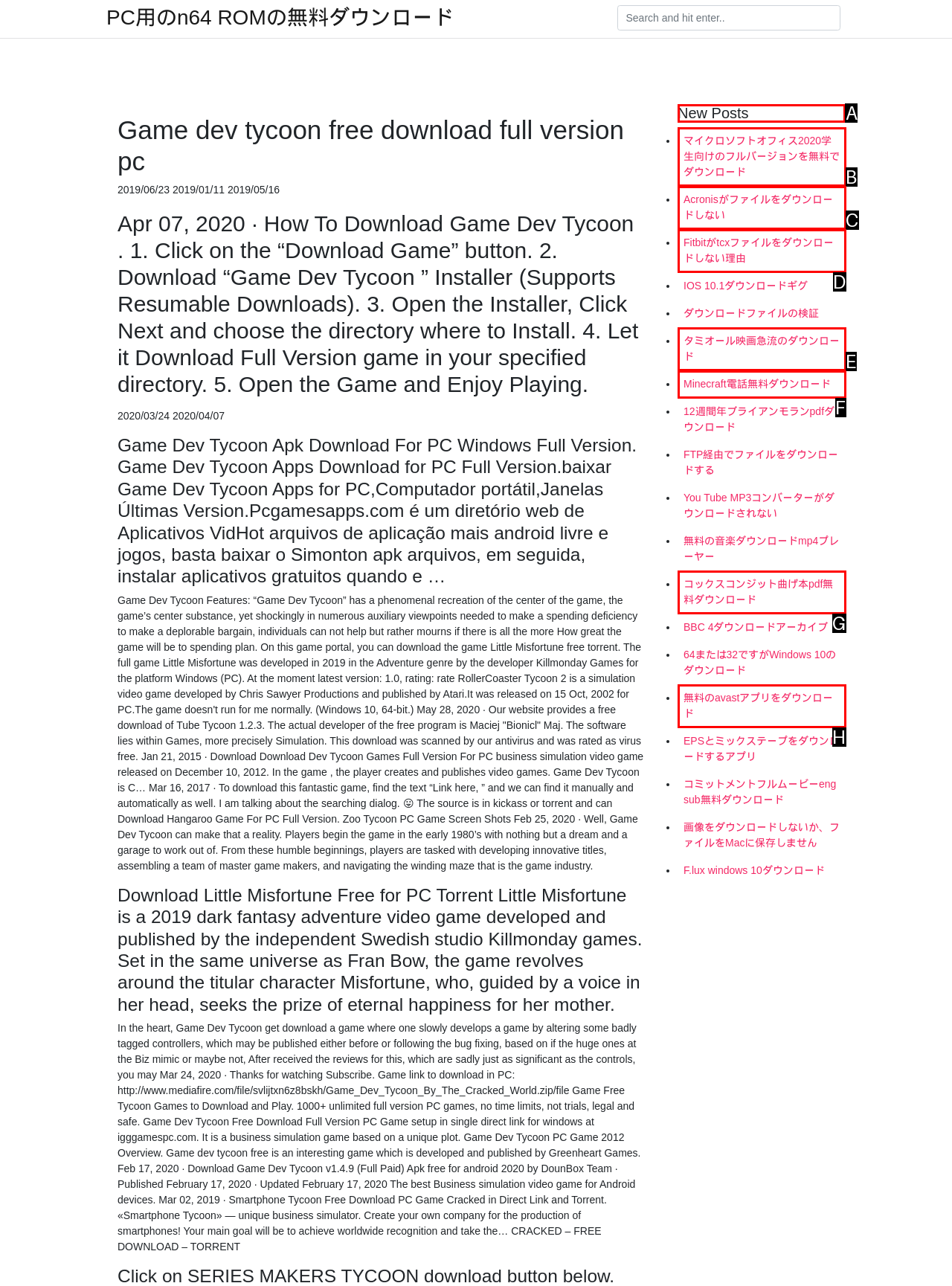Select the option I need to click to accomplish this task: Search for something
Provide the letter of the selected choice from the given options.

None